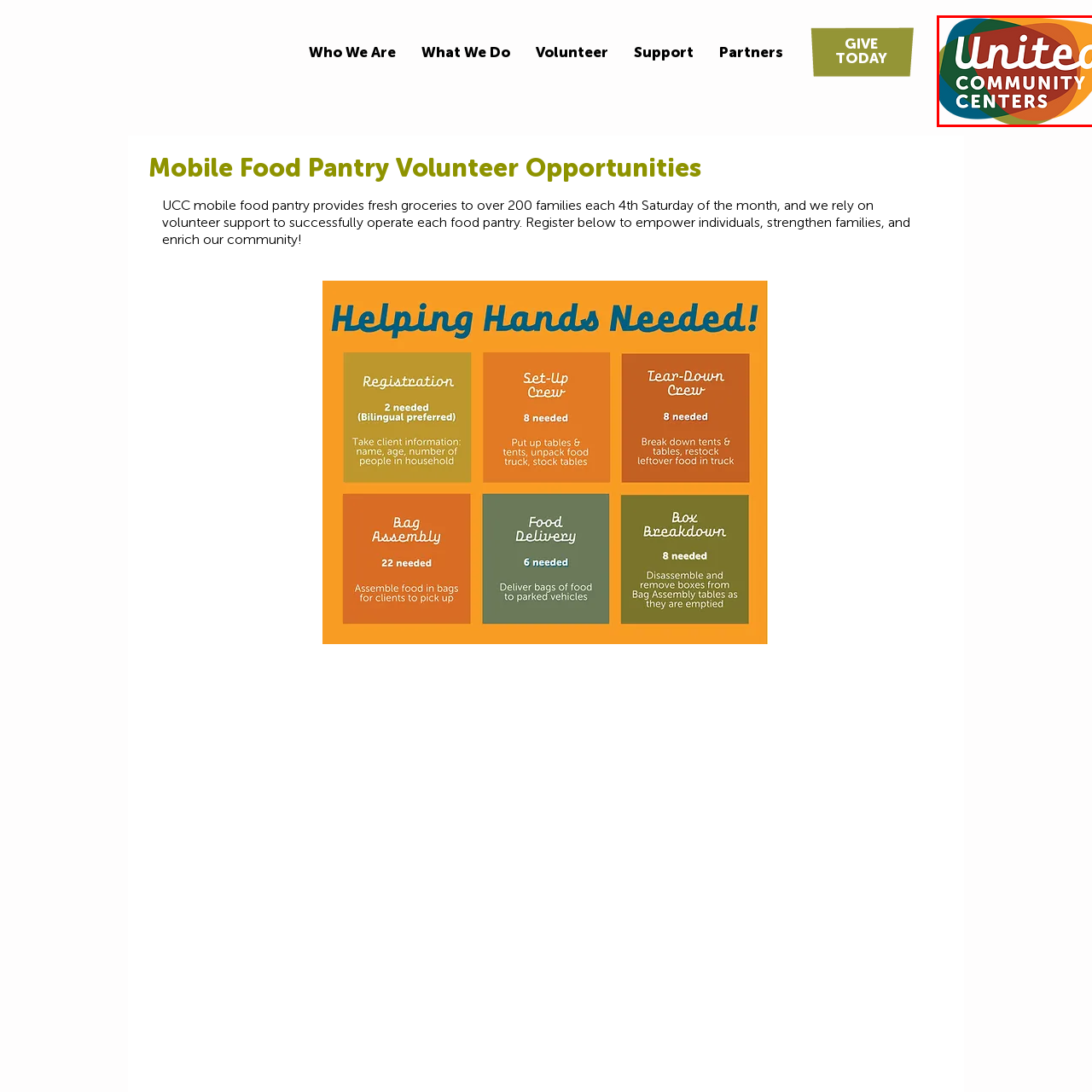View the portion of the image within the red bounding box and answer this question using a single word or phrase:
What does the logo symbolize?

Unity and community support